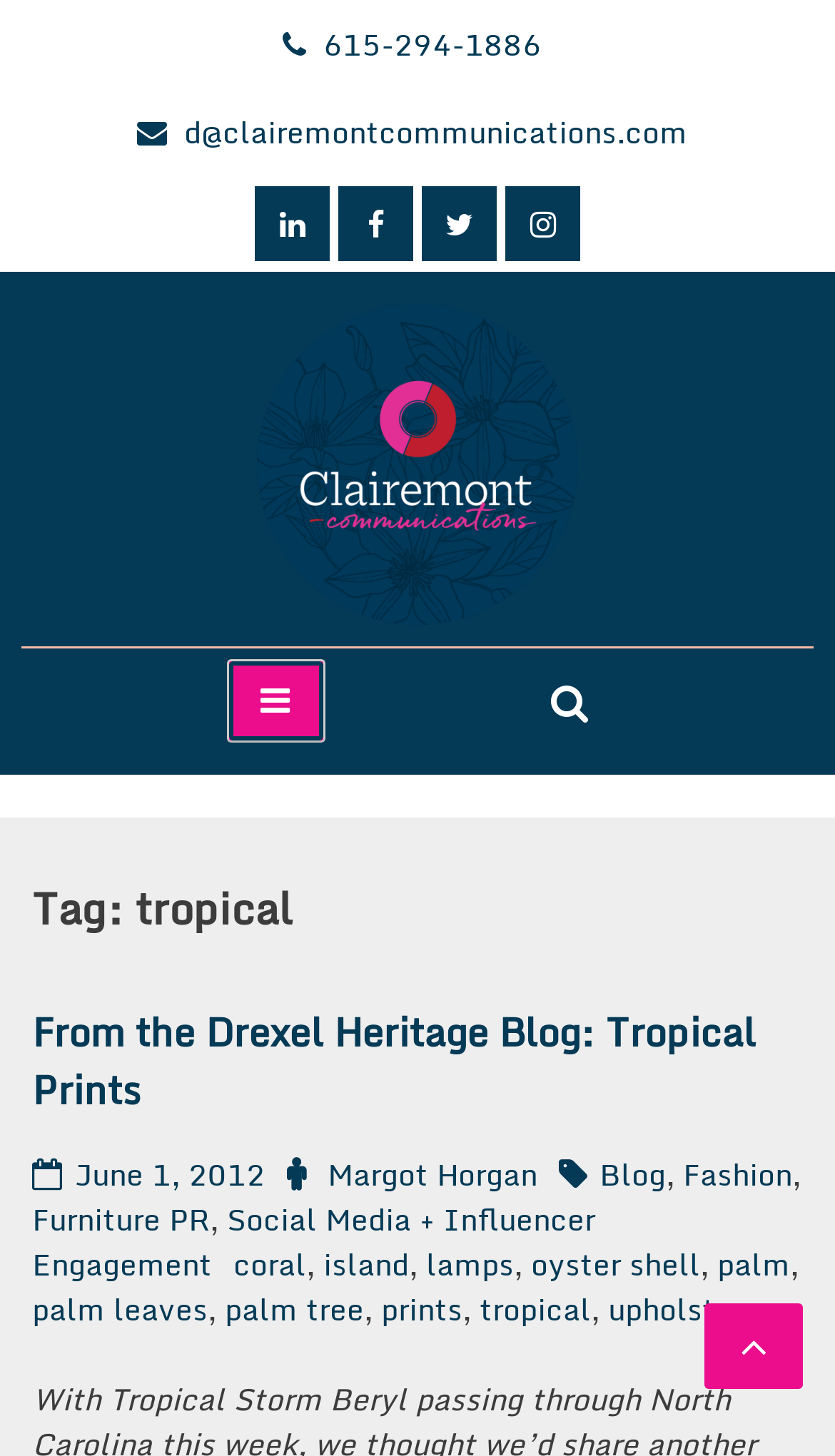Provide the bounding box coordinates of the UI element that matches the description: "Clairemont Communications".

[0.026, 0.434, 0.721, 0.482]